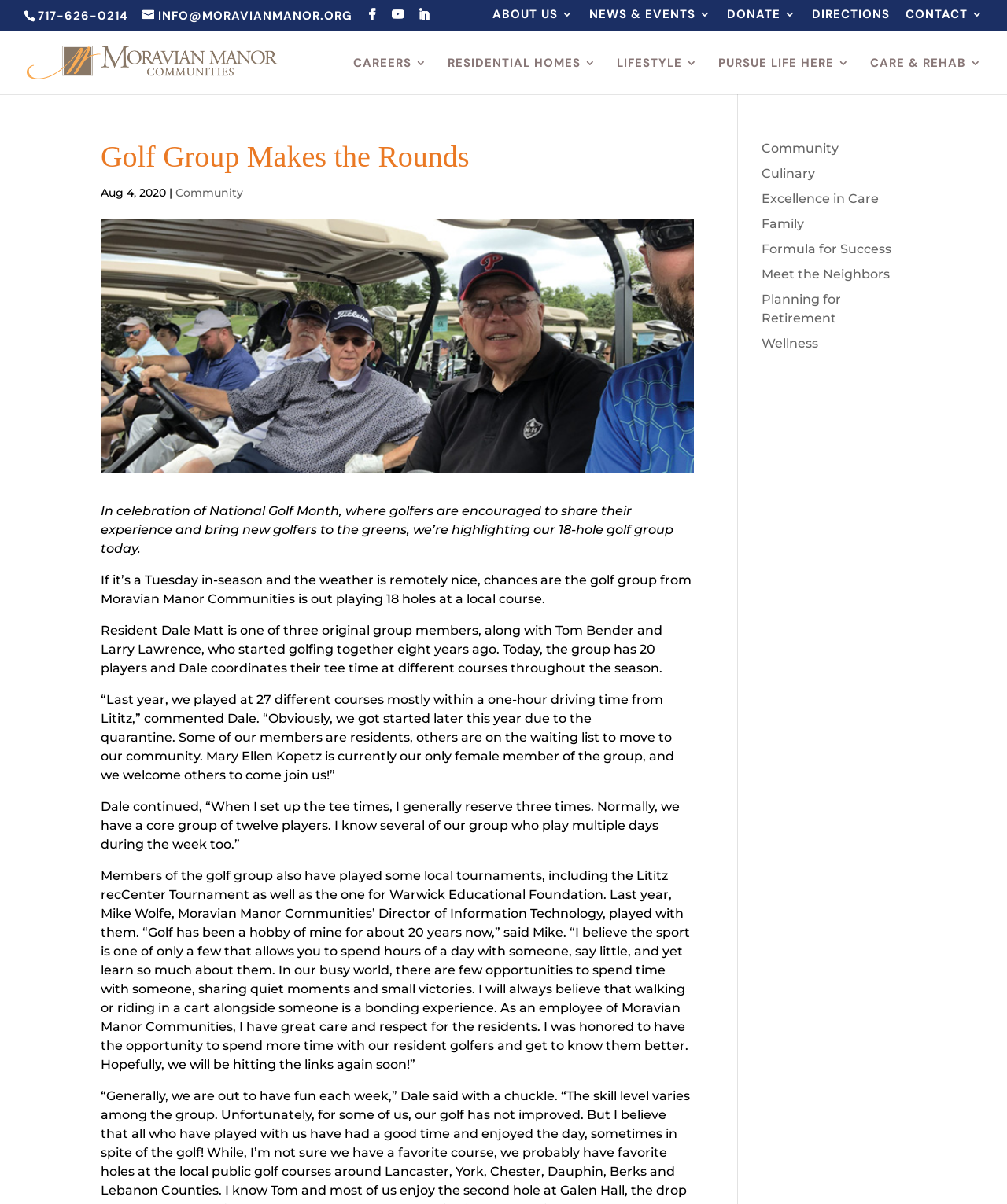How many members are in the golf group?
Look at the image and respond with a one-word or short phrase answer.

20